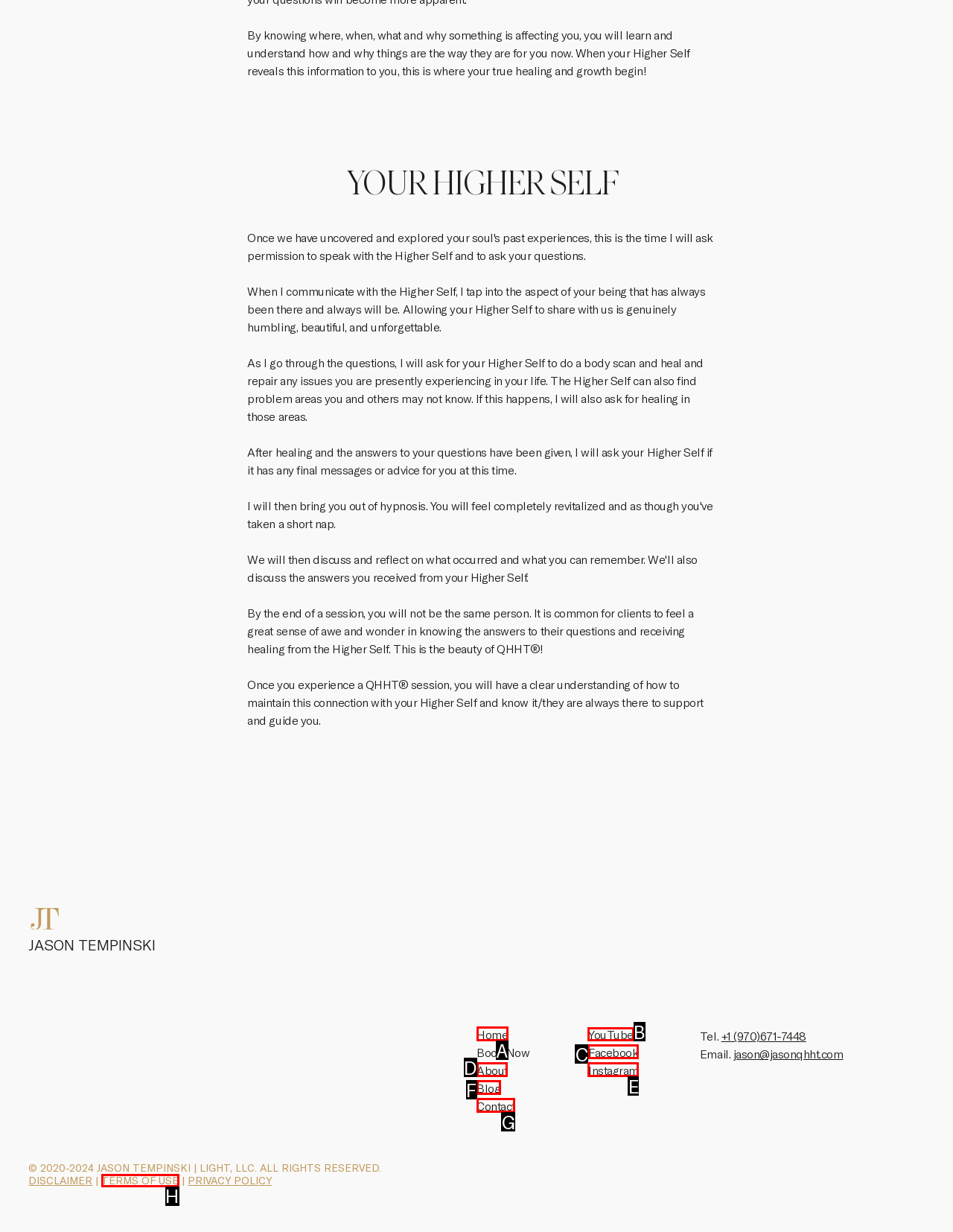Determine the appropriate lettered choice for the task: Watch Jason's YouTube channel. Reply with the correct letter.

B